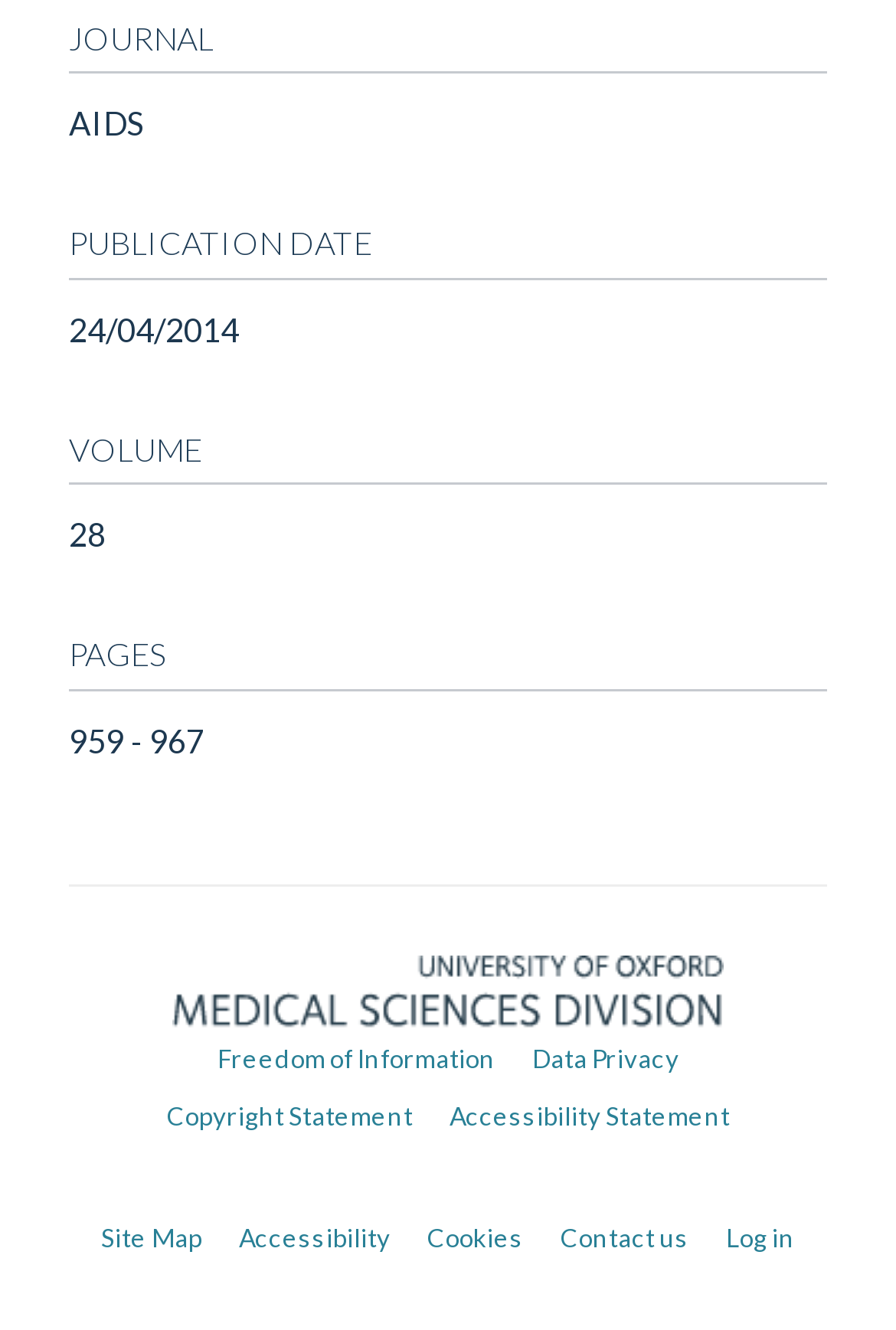What is the page range of the journal?
Answer the question with a detailed explanation, including all necessary information.

I found the page range by looking at the 'PAGES' heading and its corresponding StaticText element, which contains the page range '959 - 967'.